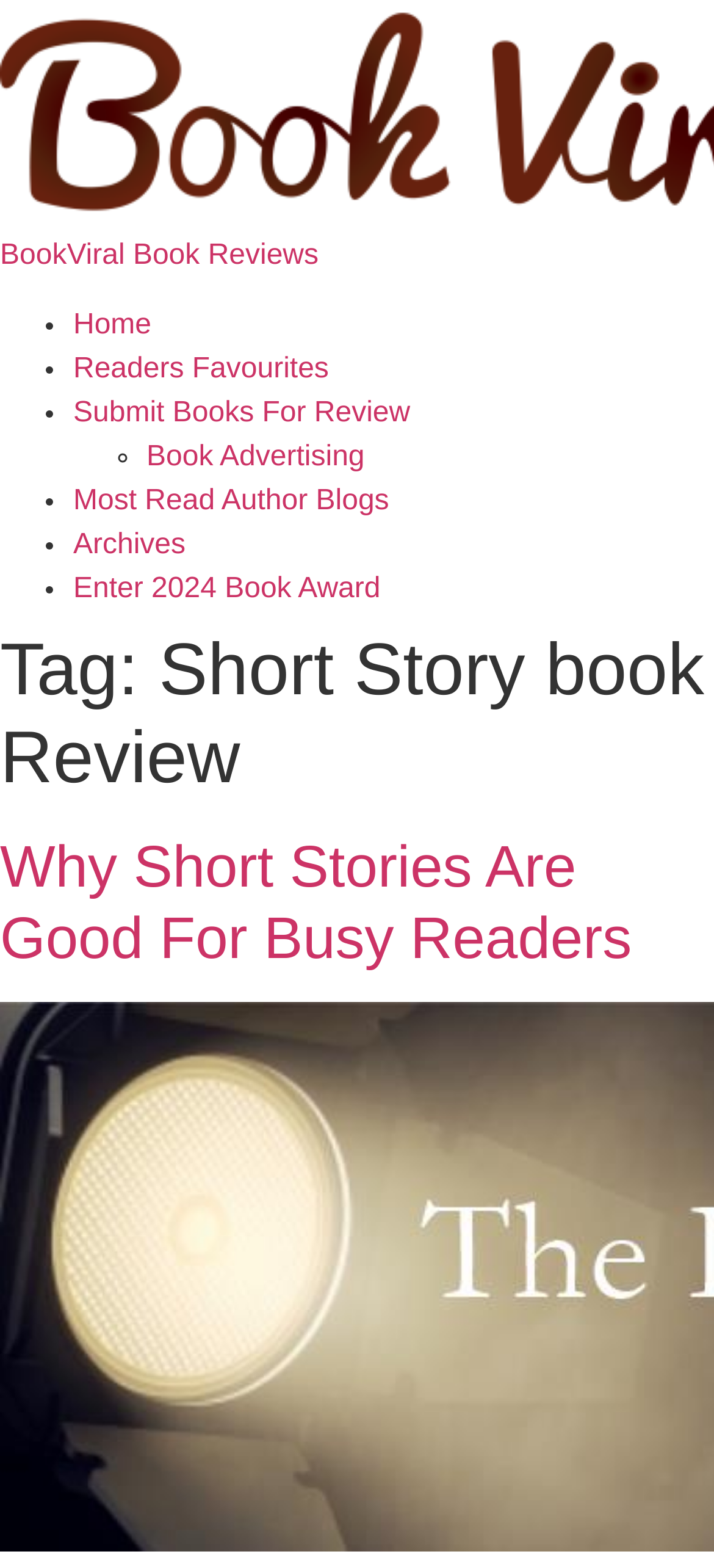Determine the bounding box coordinates for the area you should click to complete the following instruction: "read why short stories are good for busy readers".

[0.0, 0.532, 0.885, 0.619]